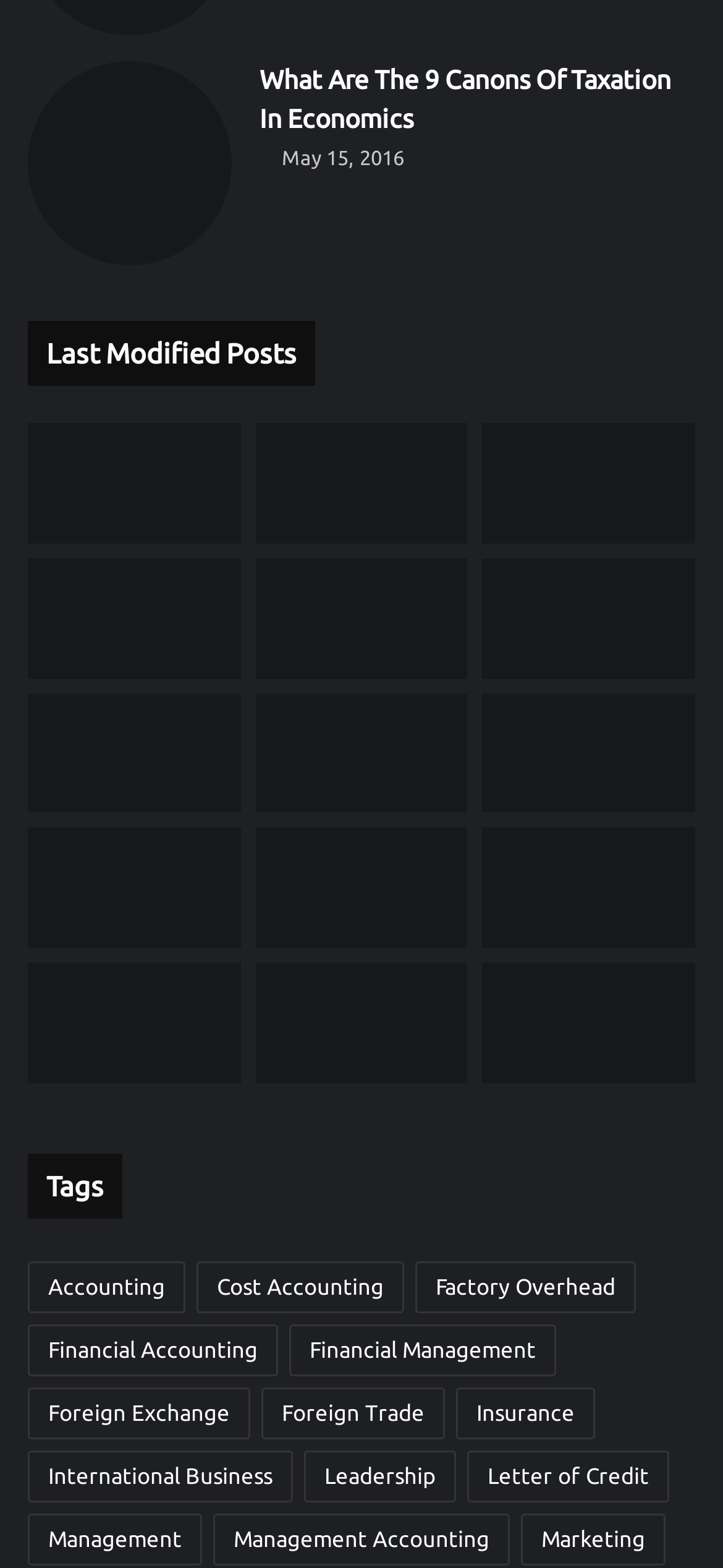Can you identify the bounding box coordinates of the clickable region needed to carry out this instruction: 'Explore the Corporate Social Responsibility page'? The coordinates should be four float numbers within the range of 0 to 1, stated as [left, top, right, bottom].

[0.038, 0.356, 0.332, 0.433]